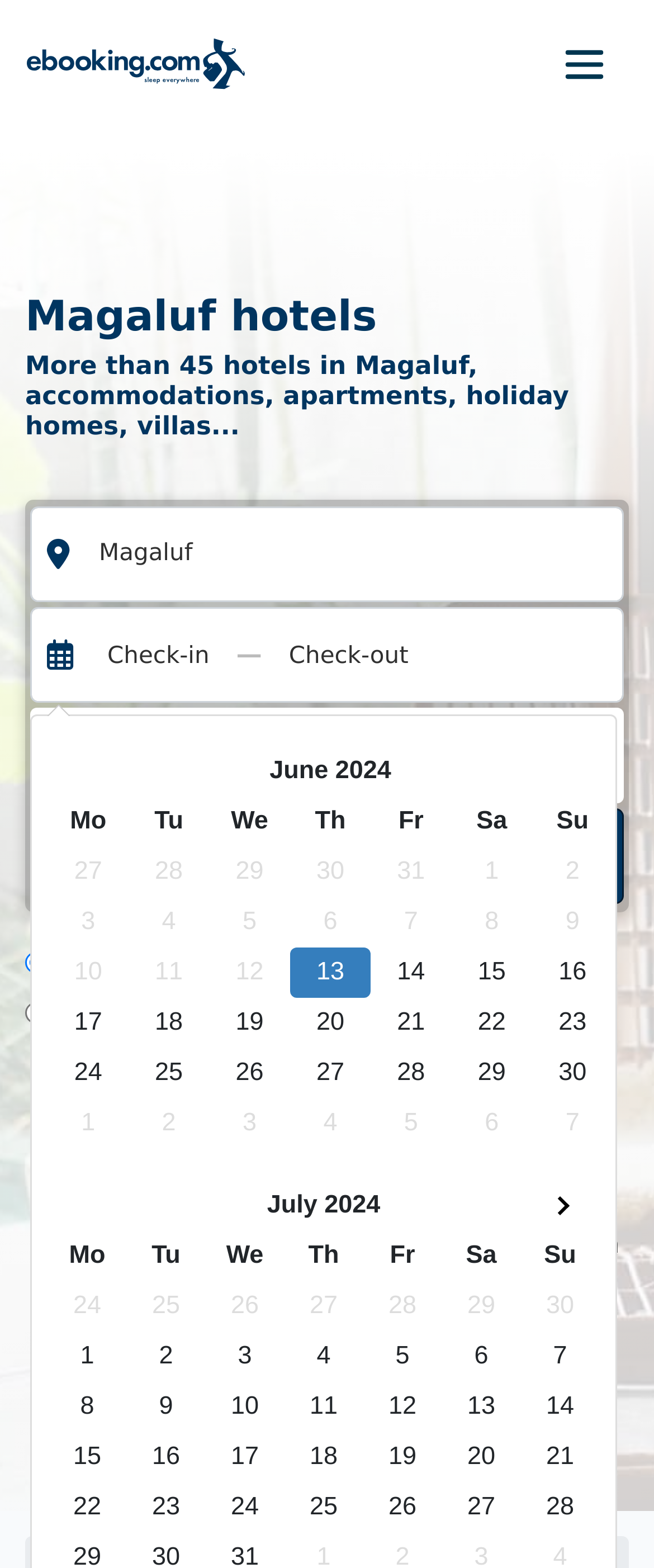Please specify the bounding box coordinates of the region to click in order to perform the following instruction: "Click on Booking.com radio button".

[0.038, 0.597, 0.072, 0.63]